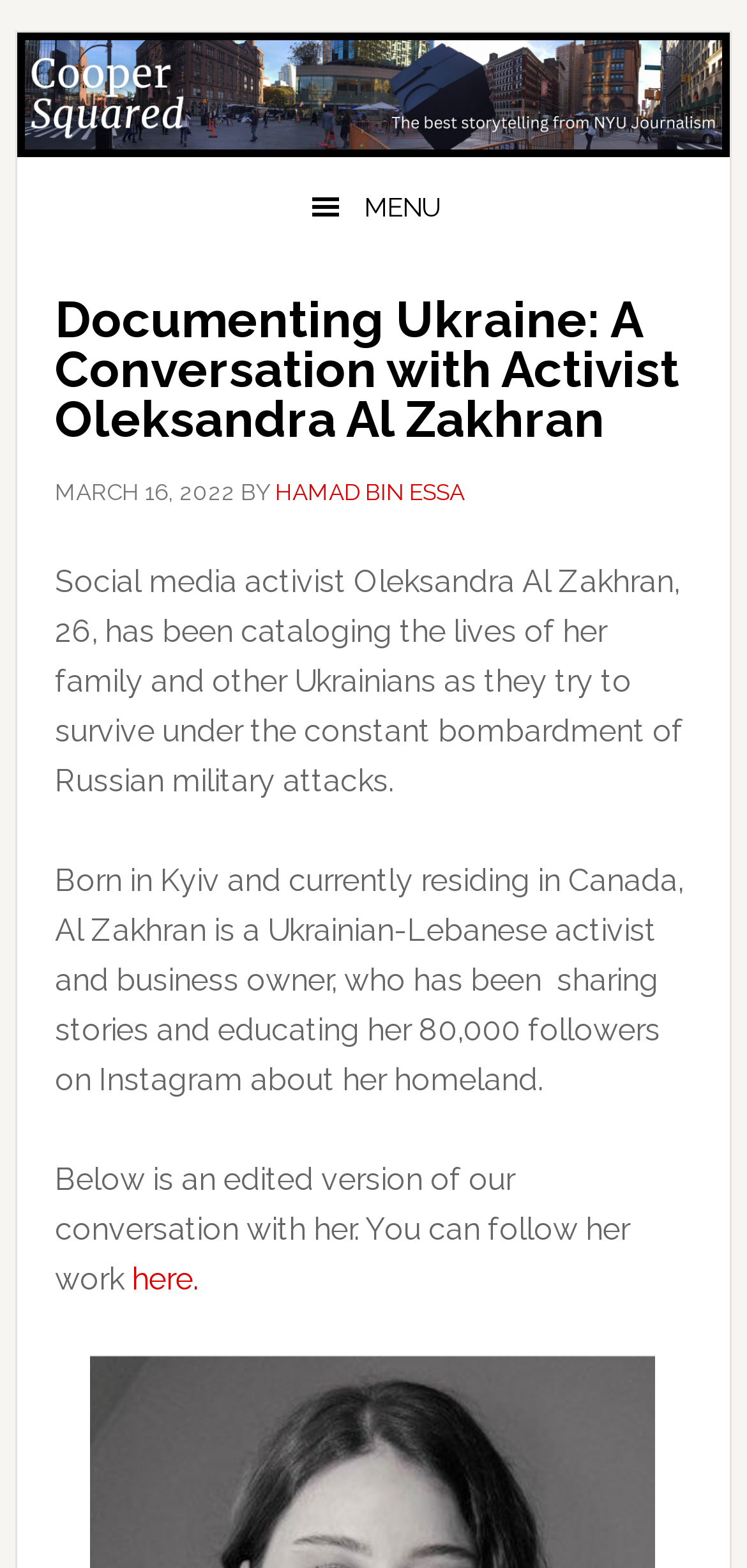Where is Oleksandra Al Zakhran currently residing?
Utilize the information in the image to give a detailed answer to the question.

I found Oleksandra Al Zakhran's current residence by reading the static text in the paragraph that describes her, which mentions that she is currently residing in Canada.